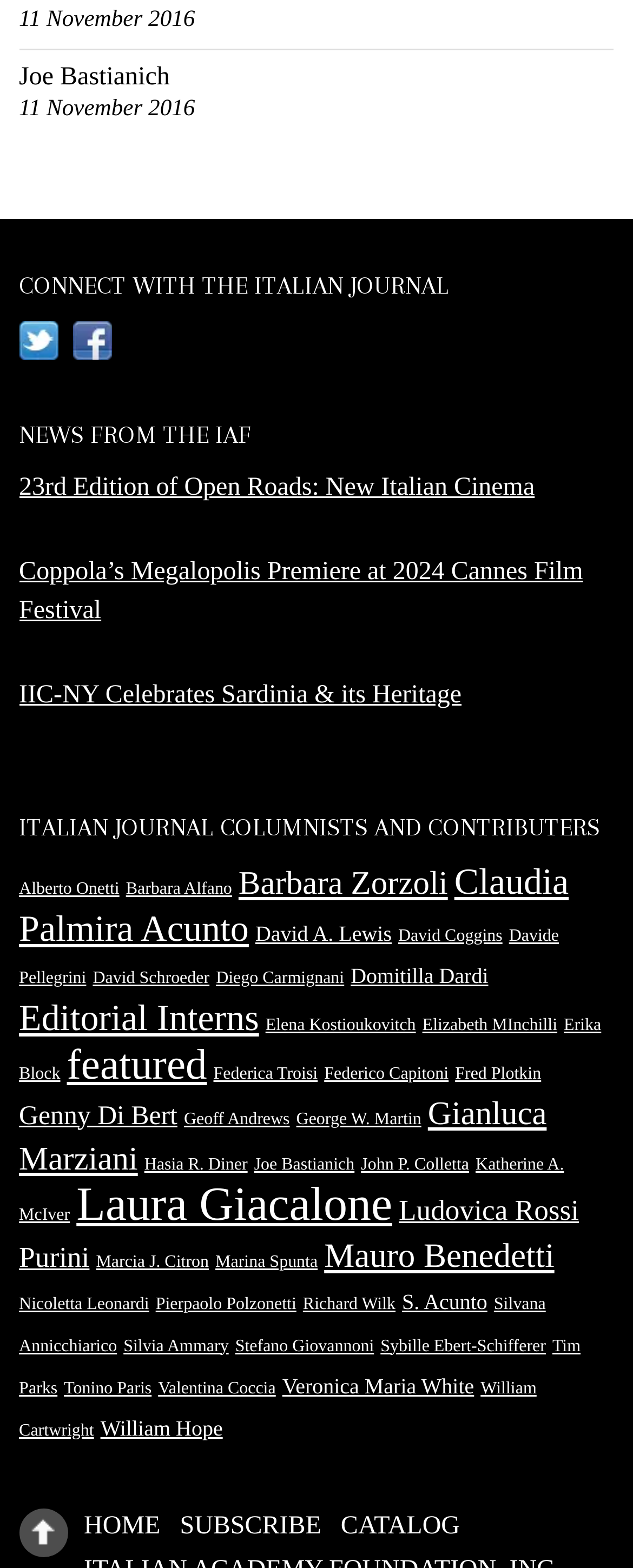Kindly determine the bounding box coordinates for the area that needs to be clicked to execute this instruction: "Go to the home page".

[0.133, 0.964, 0.253, 0.982]